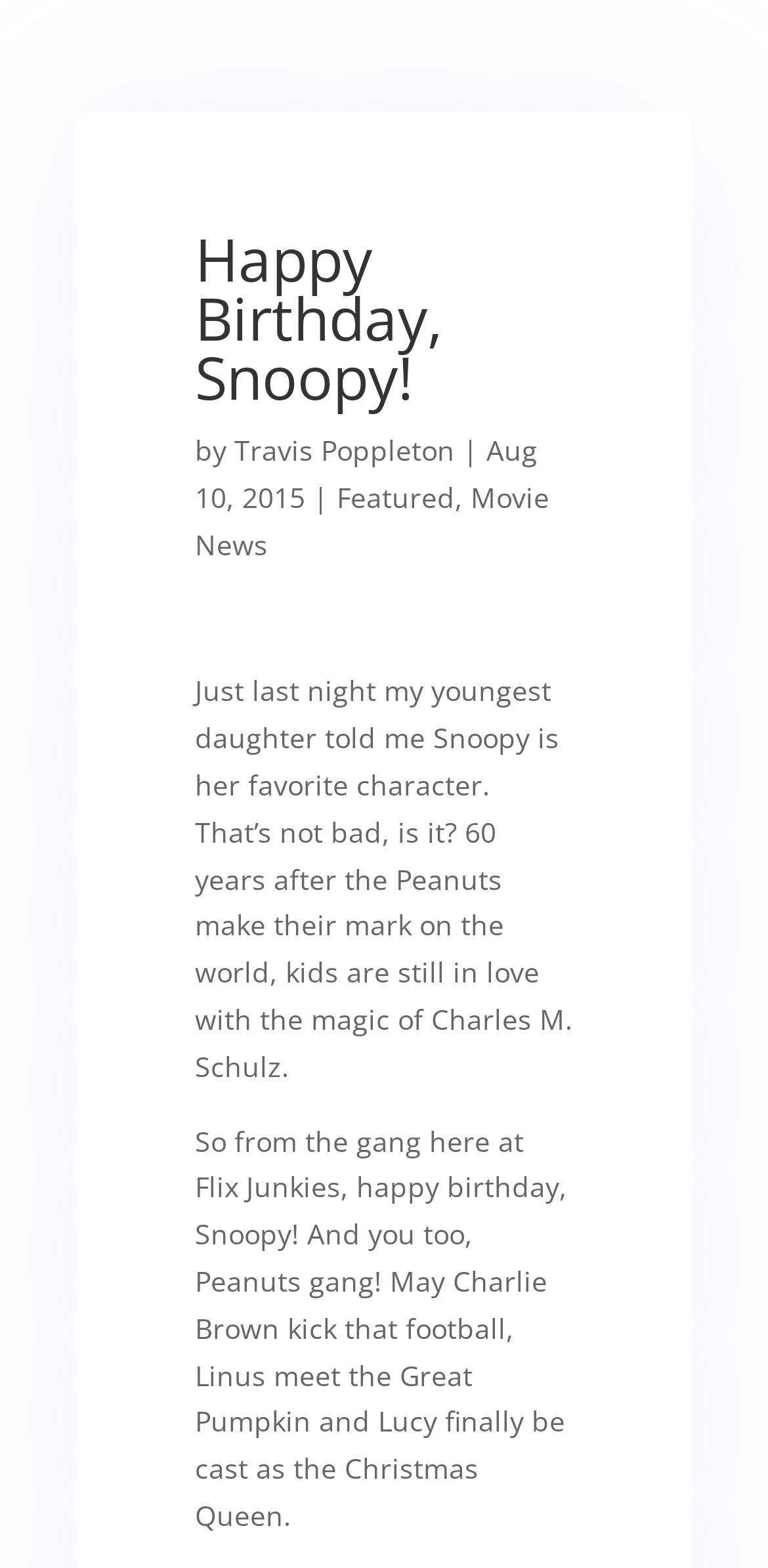What is the date of the article?
Refer to the image and provide a concise answer in one word or phrase.

Aug 10, 2015